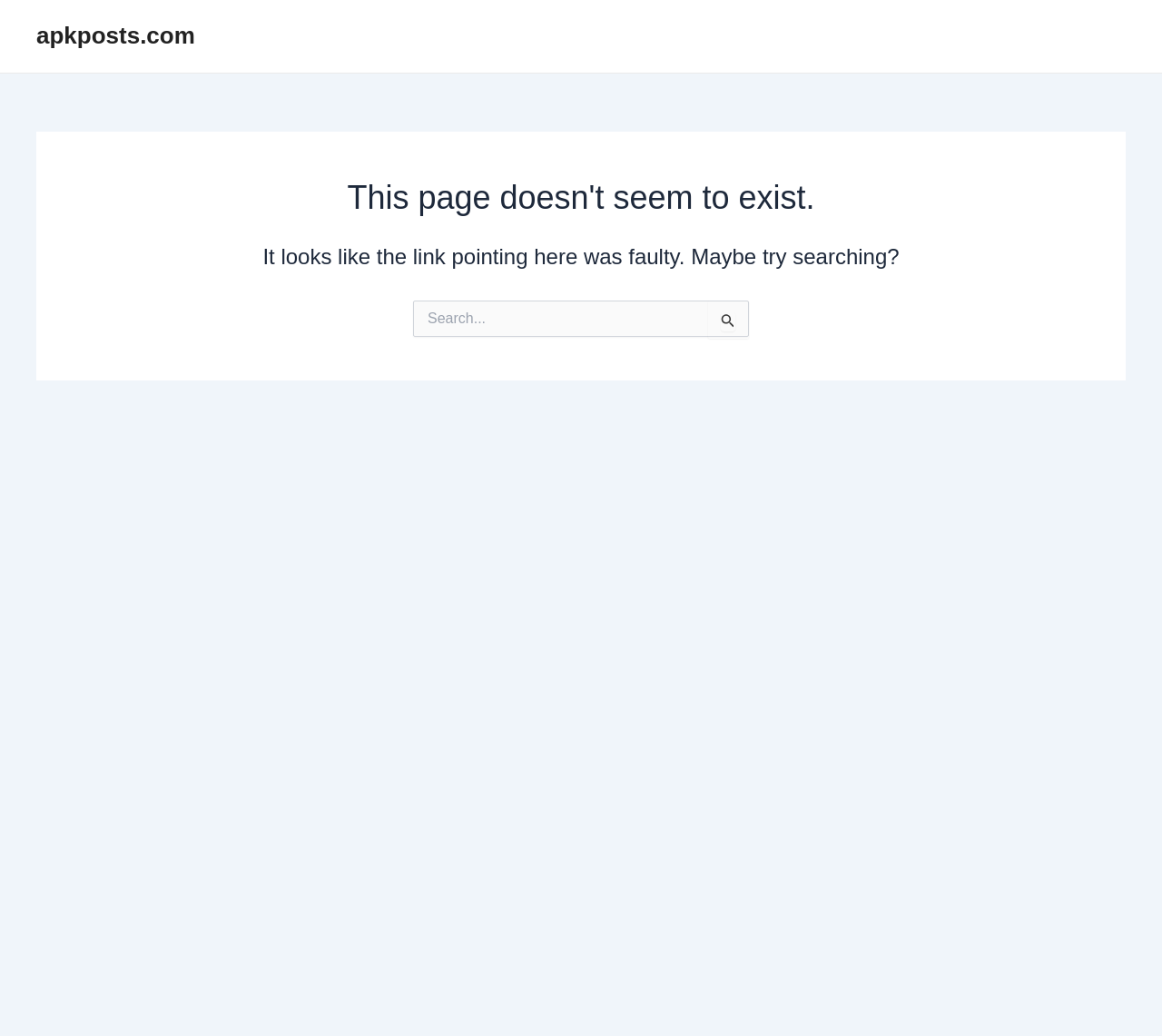Using the details in the image, give a detailed response to the question below:
How many buttons are there in the search section?

There are two buttons in the search section, one with the text 'Search Submit' and another with the text 'Search', which suggests that there are two buttons that can be used to submit the search query.